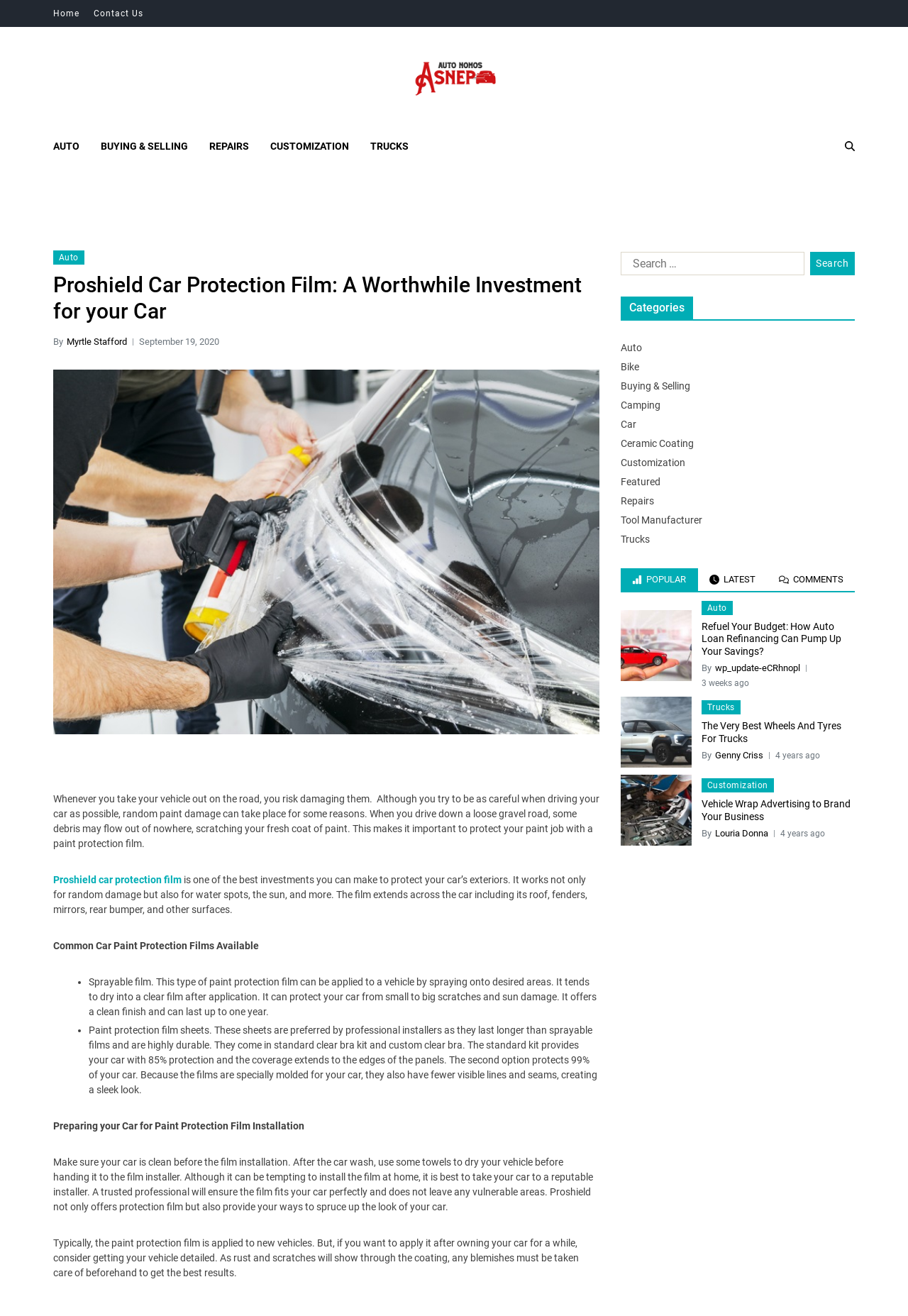Locate and generate the text content of the webpage's heading.

Auto Nomos Asnepa